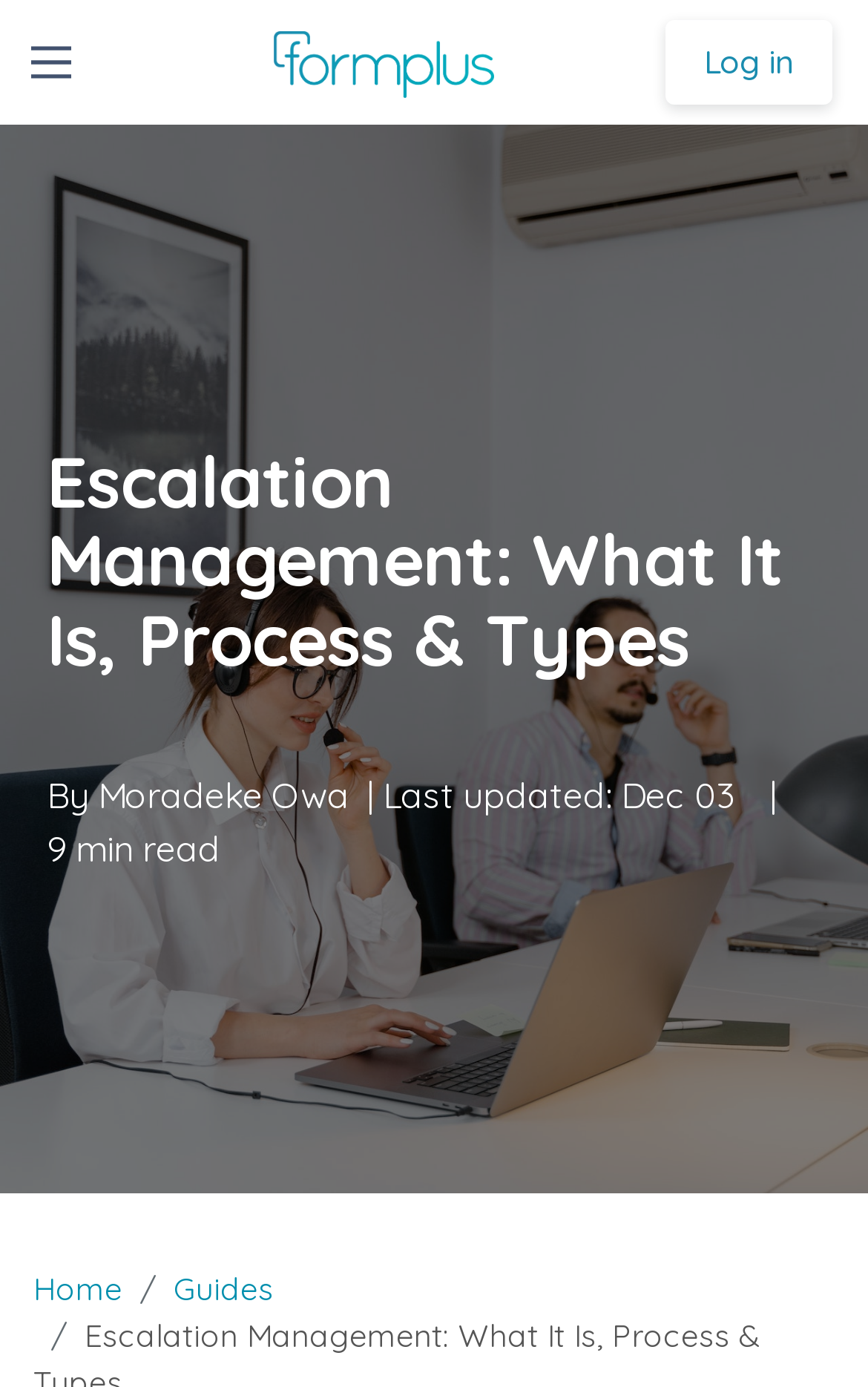What is the text next to the image with the alt text 'Formplus'?
Based on the screenshot, answer the question with a single word or phrase.

Formplus